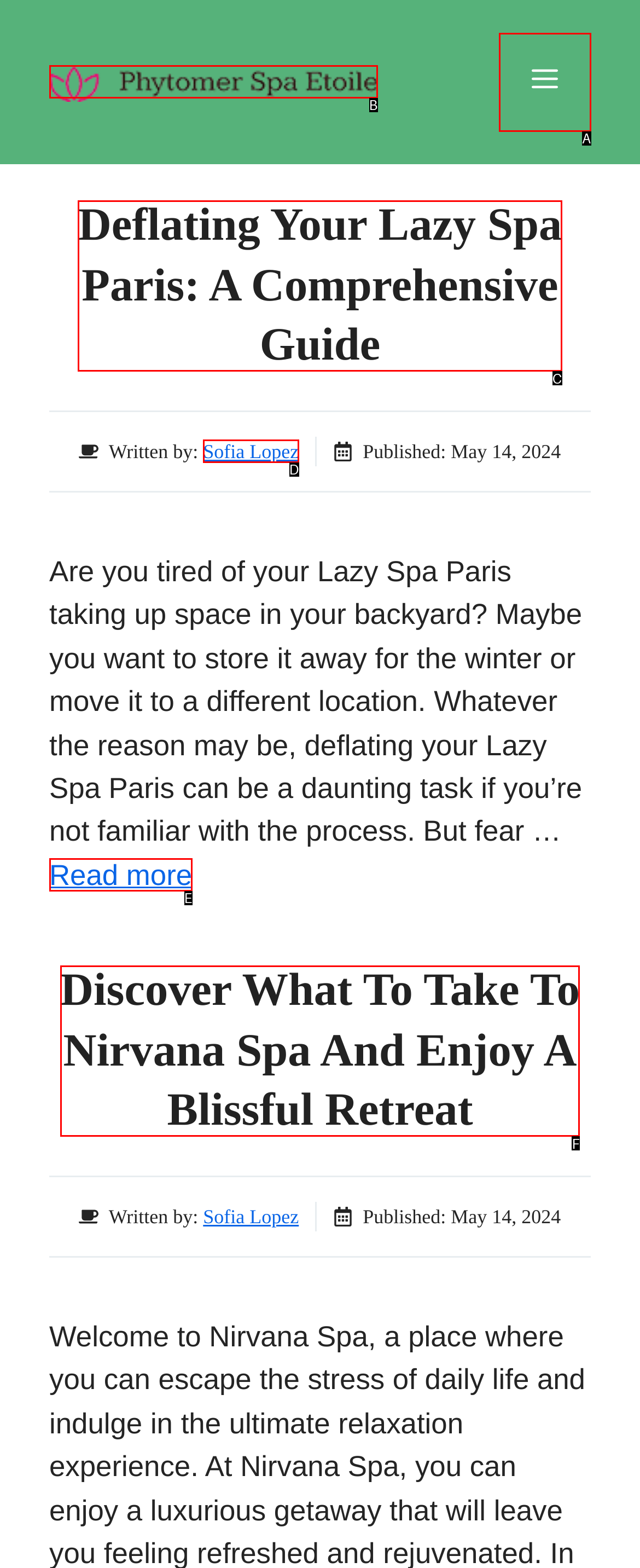Identify the UI element that corresponds to this description: Menu
Respond with the letter of the correct option.

A